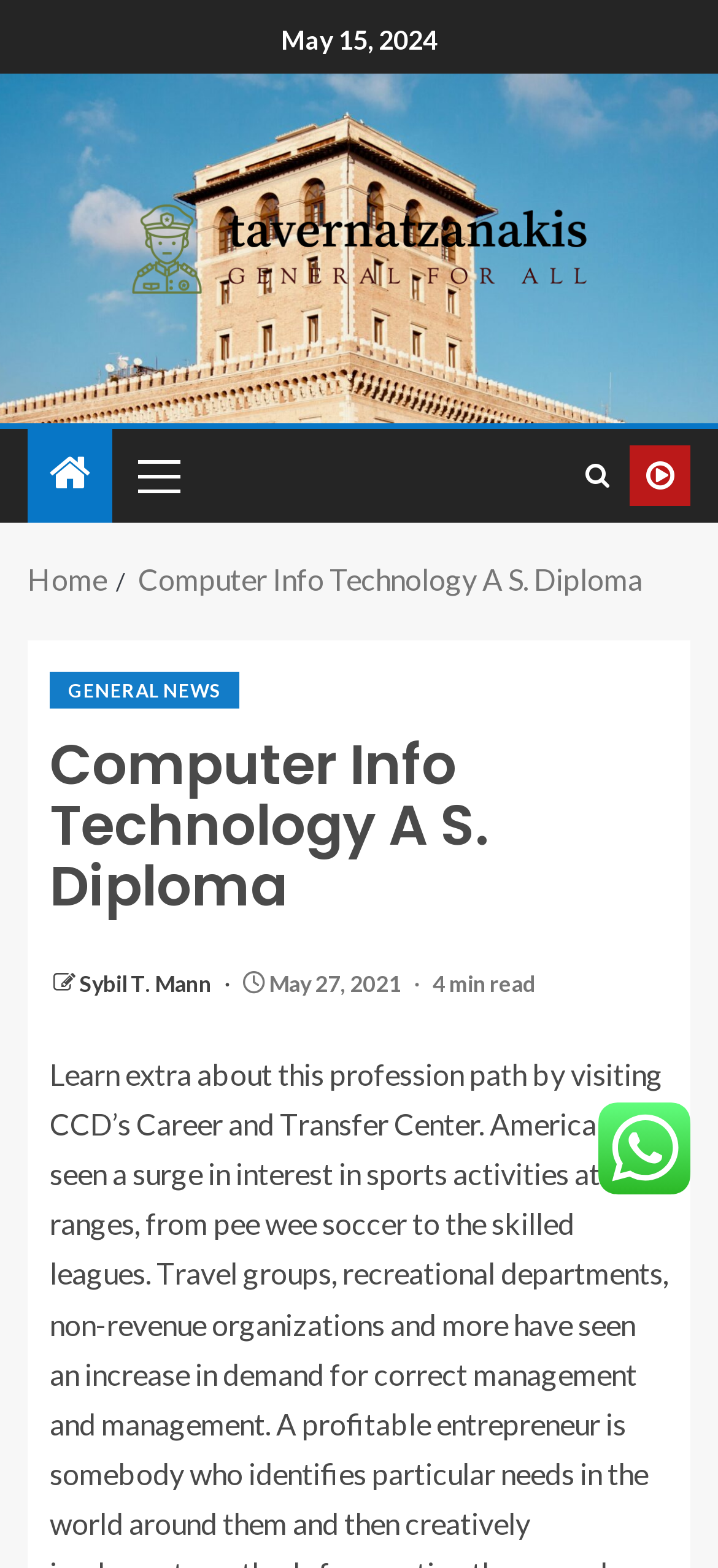Could you provide the bounding box coordinates for the portion of the screen to click to complete this instruction: "view the image at the bottom"?

[0.833, 0.703, 0.962, 0.762]